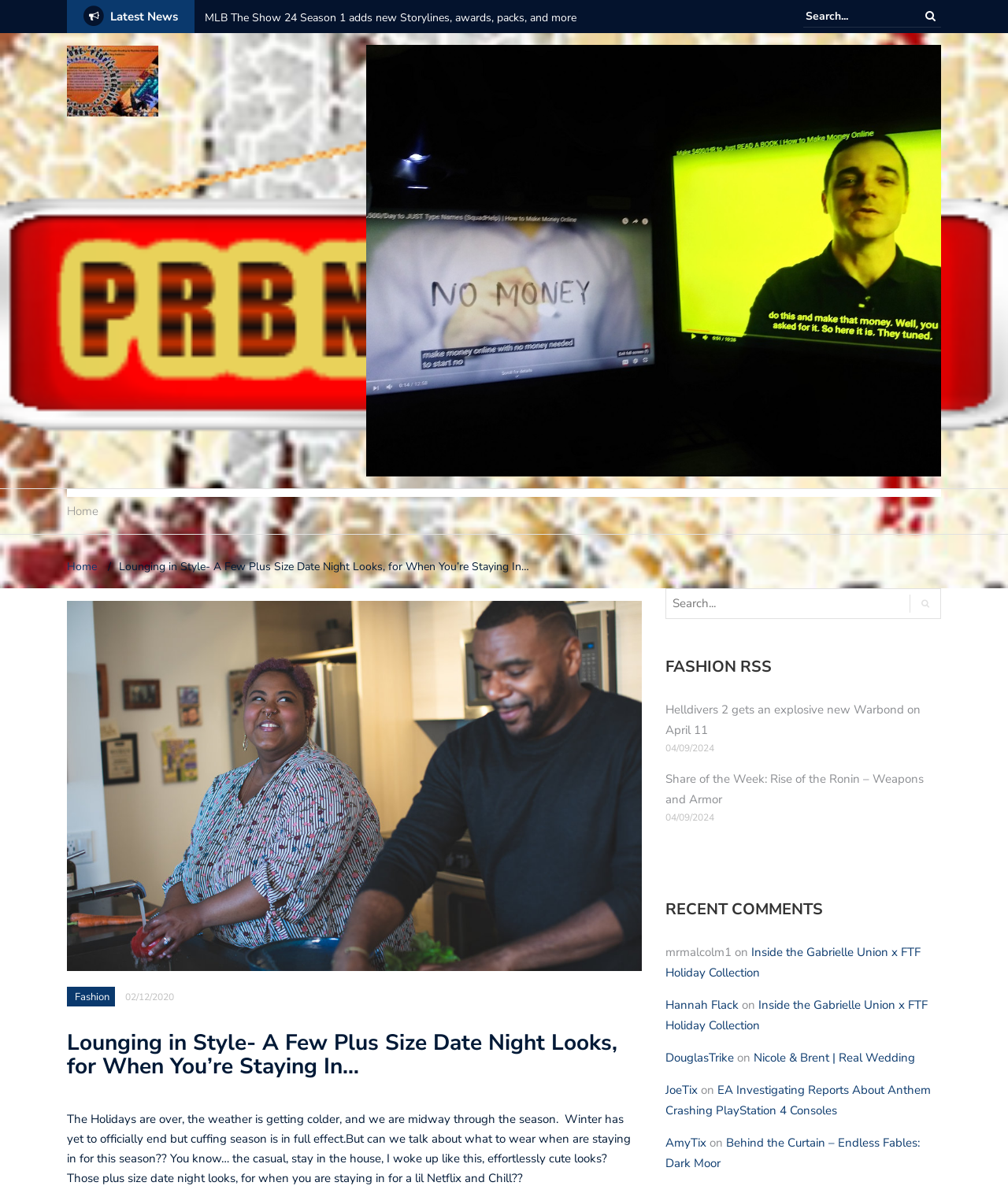Please identify the bounding box coordinates for the region that you need to click to follow this instruction: "Explore fashion articles".

[0.074, 0.834, 0.109, 0.846]